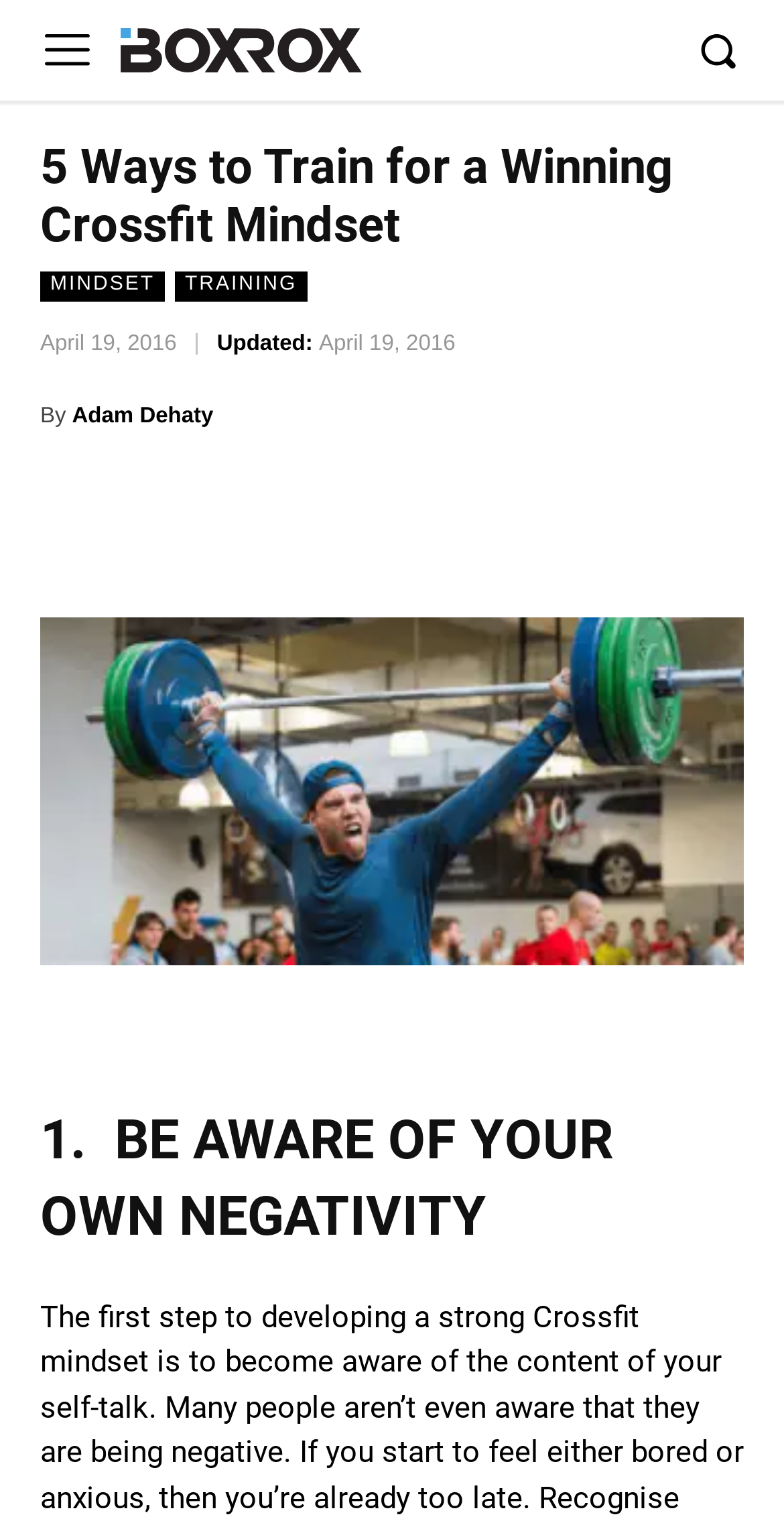Respond to the question below with a single word or phrase:
What is the author of the article?

Adam Dehaty